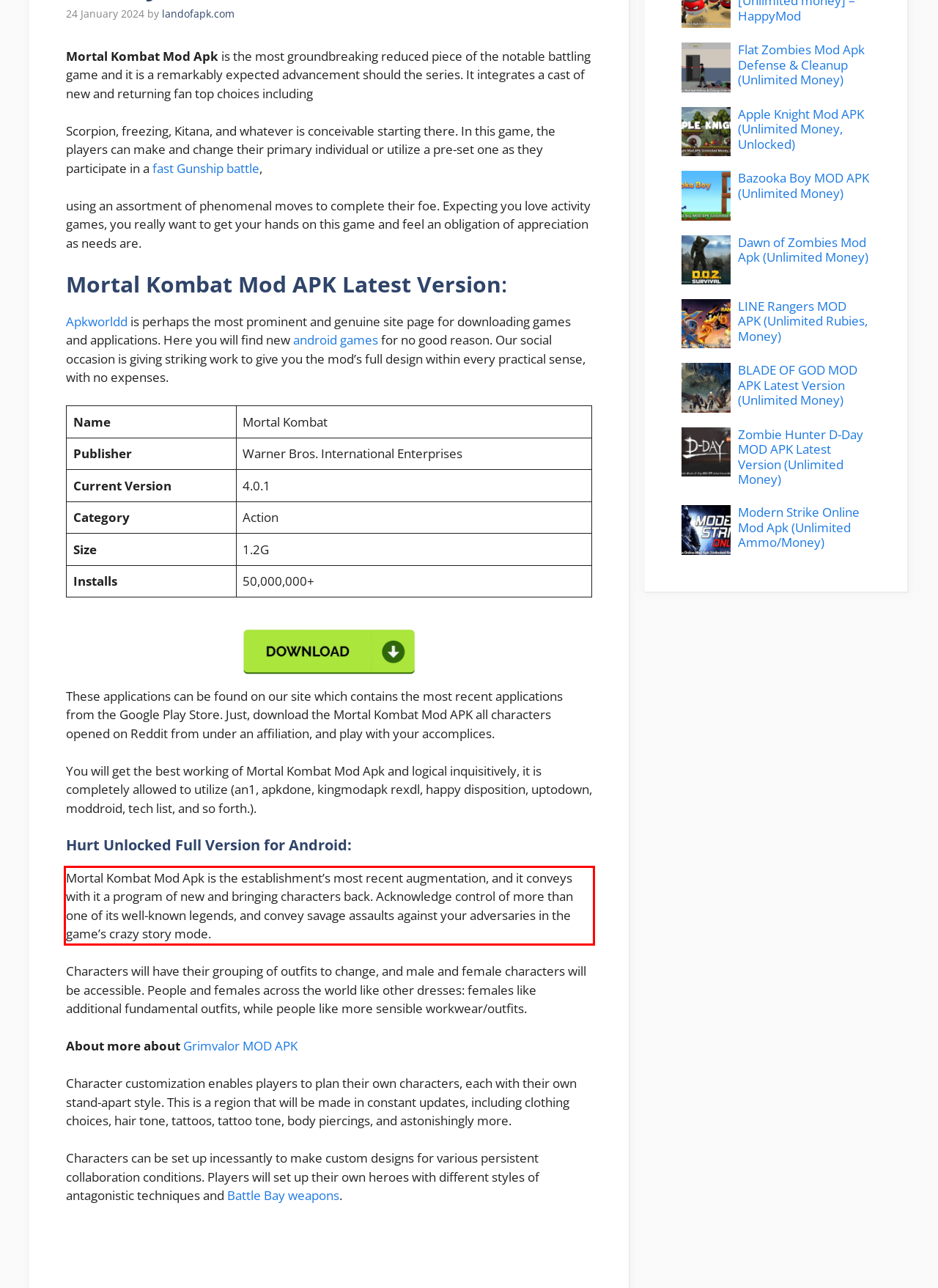Using the provided screenshot of a webpage, recognize the text inside the red rectangle bounding box by performing OCR.

Mortal Kombat Mod Apk is the establishment’s most recent augmentation, and it conveys with it a program of new and bringing characters back. Acknowledge control of more than one of its well-known legends, and convey savage assaults against your adversaries in the game’s crazy story mode.